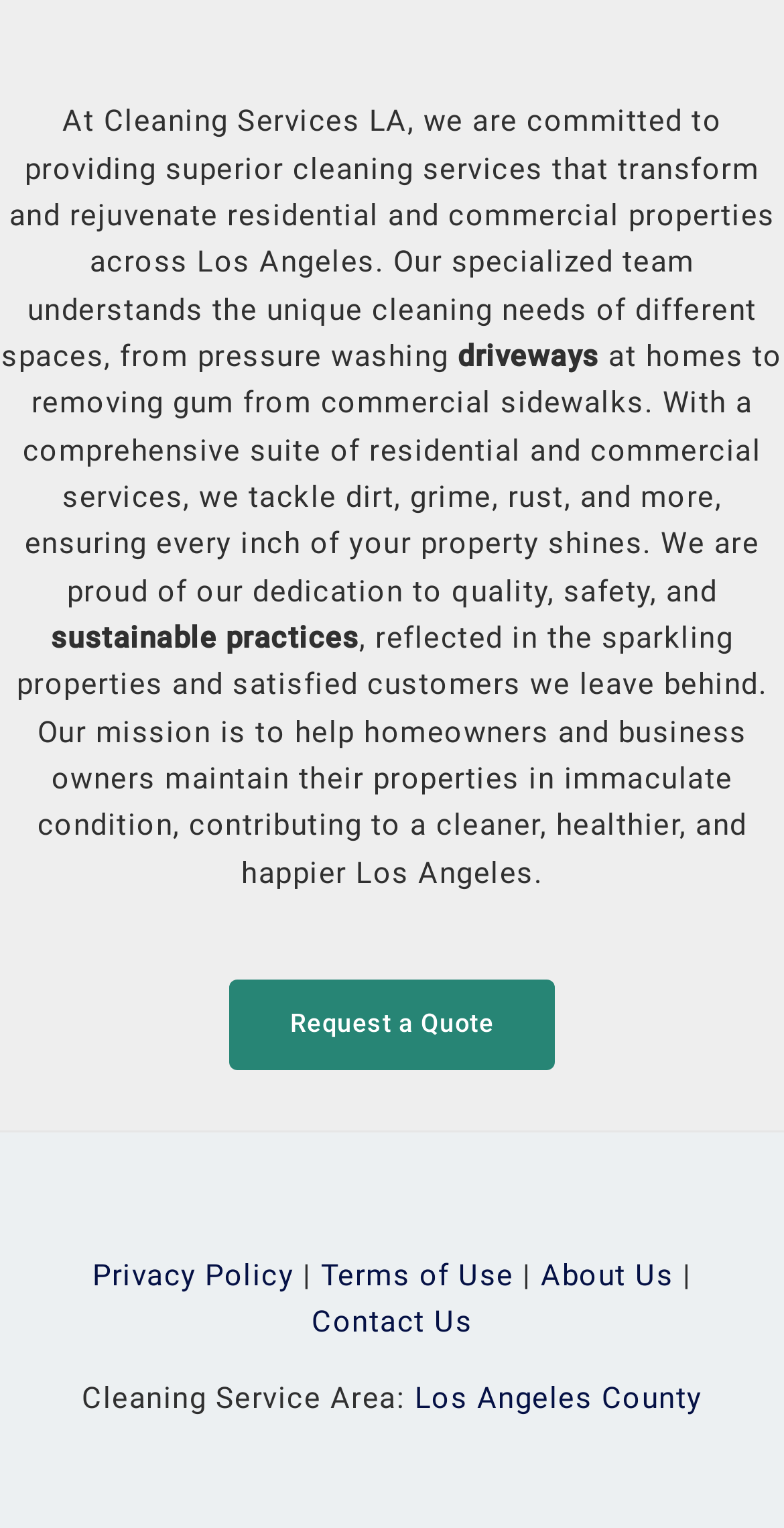Locate the bounding box coordinates of the element that should be clicked to fulfill the instruction: "Learn about sustainable practices".

[0.065, 0.403, 0.458, 0.434]